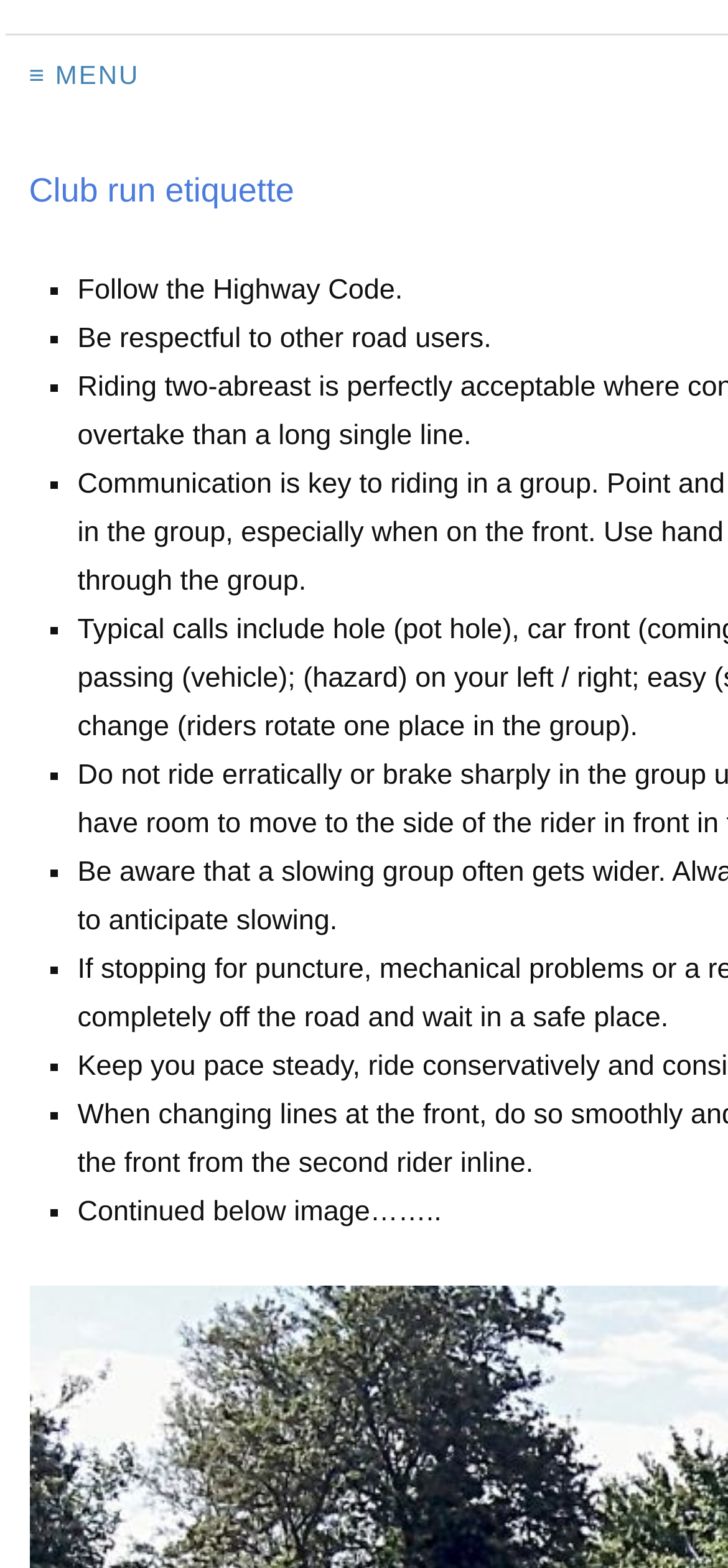Offer an in-depth caption of the entire webpage.

The webpage is about "Club run etiquette" and appears to be a list of guidelines or rules for cyclists. At the top left corner, there is a menu button labeled "≡ MENU". Below the menu button, there is a list of items, each marked with a "■" symbol. The list includes several guidelines, such as "Follow the Highway Code" and "Be respectful to other road users". These guidelines are listed in a vertical column, with each item positioned below the previous one. There are a total of 10 list items, with the last one being cut off, indicating that there is more content below an image, which is not shown in the accessibility tree. The text is arranged in a clean and organized manner, making it easy to read and follow.